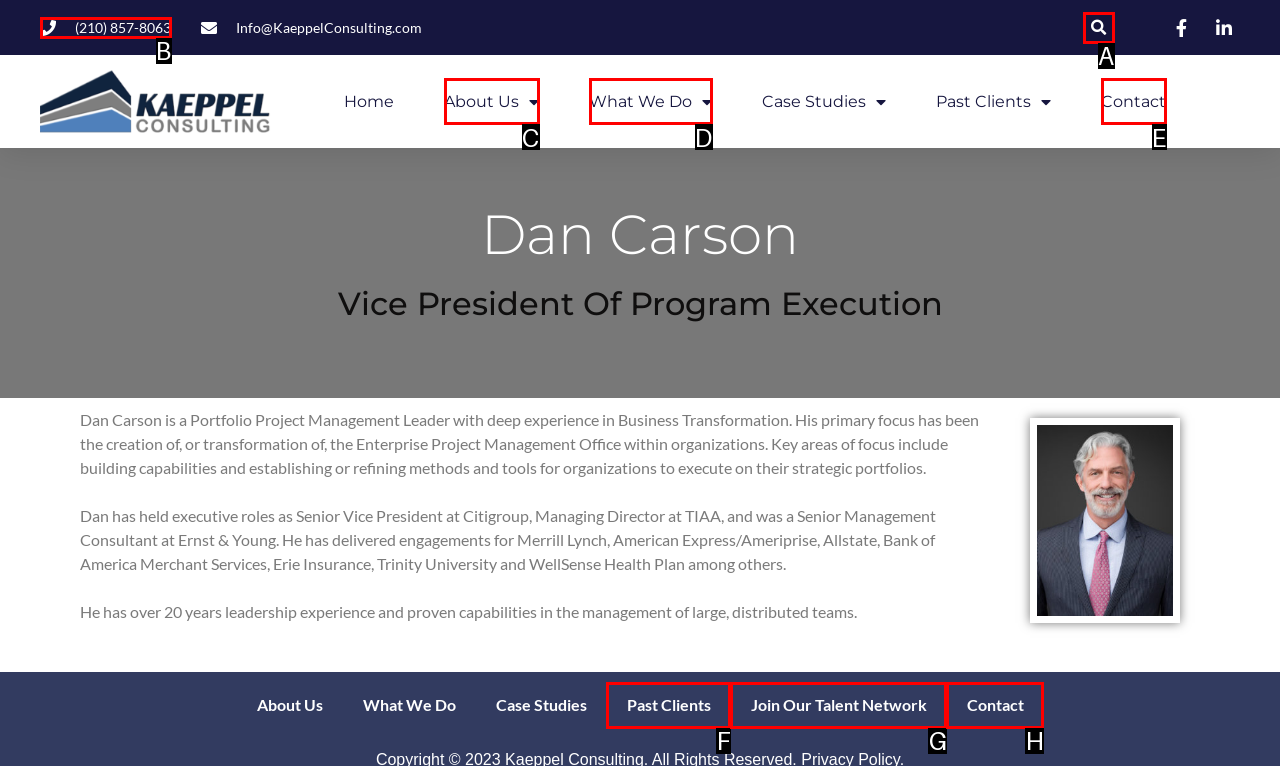Given the element description: Search
Pick the letter of the correct option from the list.

A